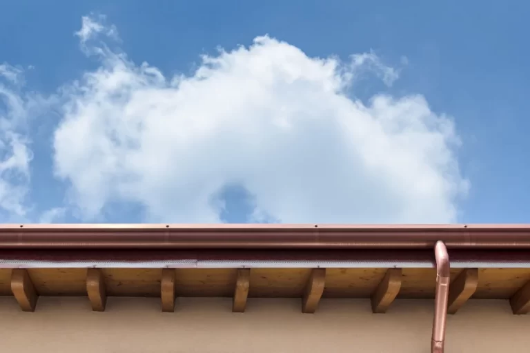What is the purpose of the gutter system?
Analyze the image and provide a thorough answer to the question.

The gutter system is designed to efficiently channel rainwater away from the structure, thereby protecting the home from water-related issues and safeguarding the residential foundation.